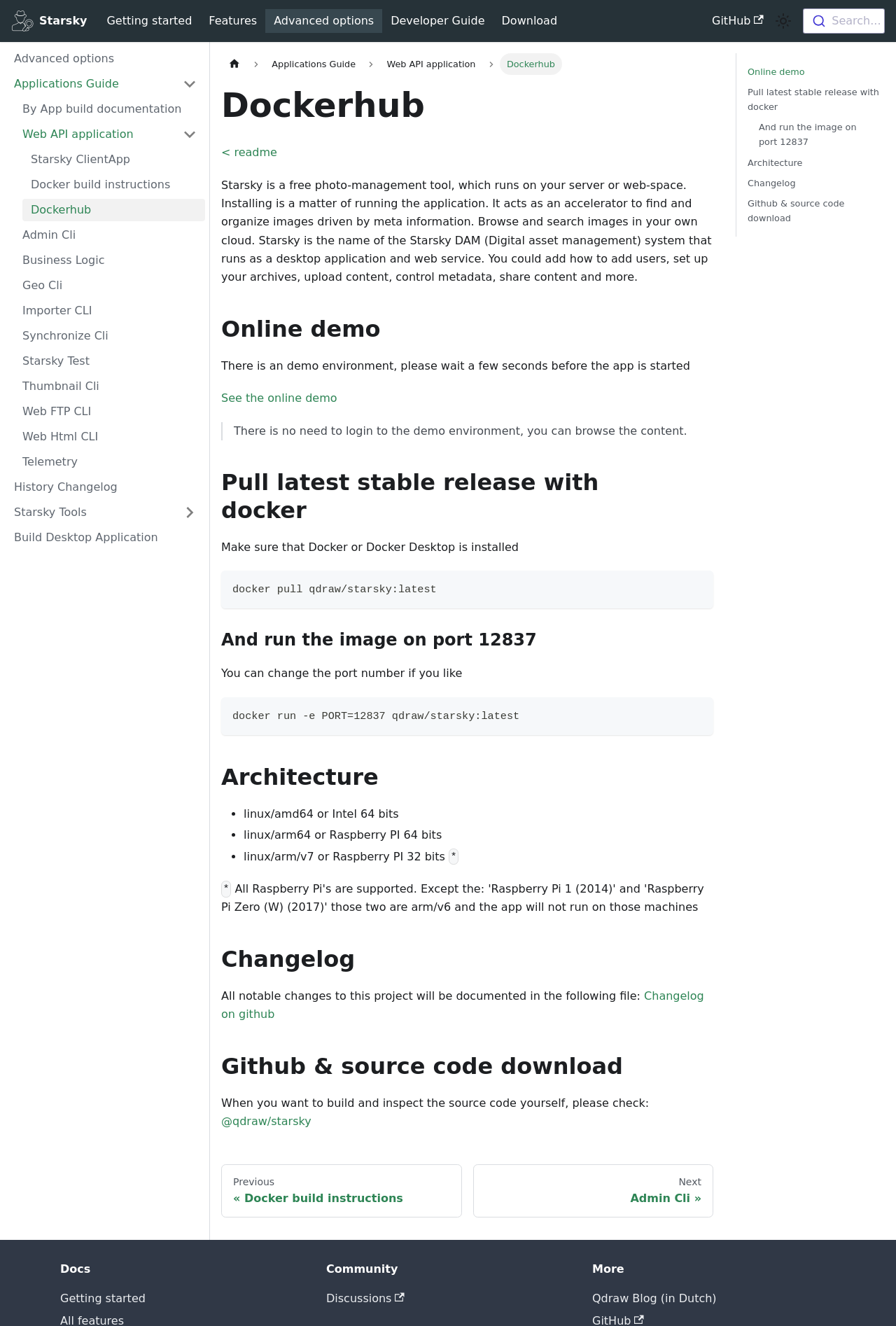Determine the bounding box coordinates of the section I need to click to execute the following instruction: "Switch between dark and light mode". Provide the coordinates as four float numbers between 0 and 1, i.e., [left, top, right, bottom].

[0.862, 0.007, 0.887, 0.024]